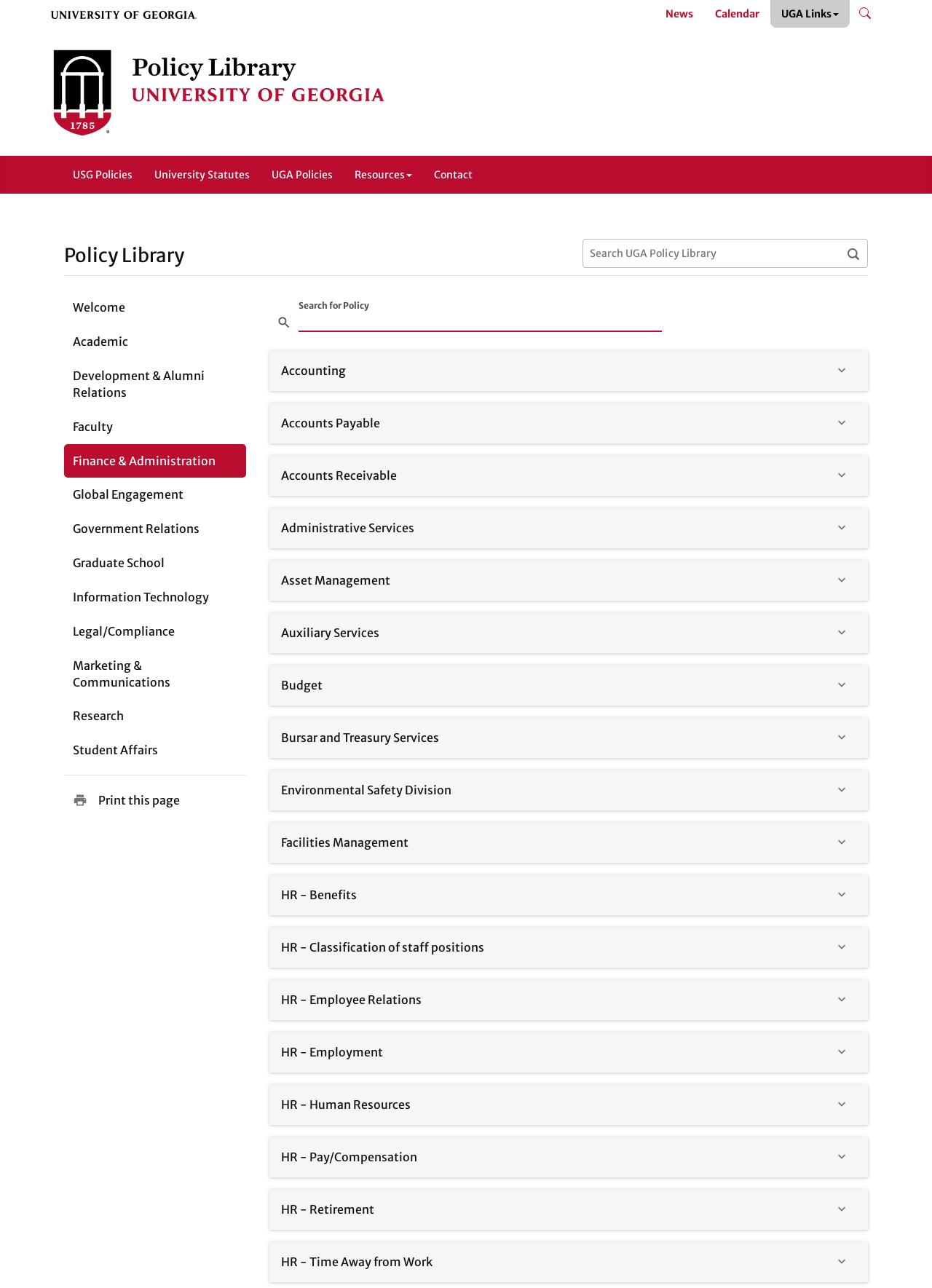Locate the bounding box coordinates of the element that should be clicked to fulfill the instruction: "Go to UGA Policies".

[0.28, 0.122, 0.369, 0.15]